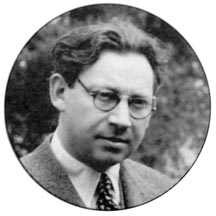Detail every aspect of the image in your caption.

The image showcases a historical black-and-white photograph featuring a man with glasses and wavy hair, dressed in a classic suit and tie. His stern expression suggests a thoughtful demeanor, indicative of an influential figure from the past. The photograph has been presented in a circular crop, emphasizing the subject's face against a soft-focus background. This image is likely related to a biography context, specifically concerning noted figures in cinematic history, as indicated by its placement alongside titles such as "Hollywood Renegades Archive" and "The Society of Independent Motion Picture Producers." This context hints at the subject's significant contributions to the independent film movement.